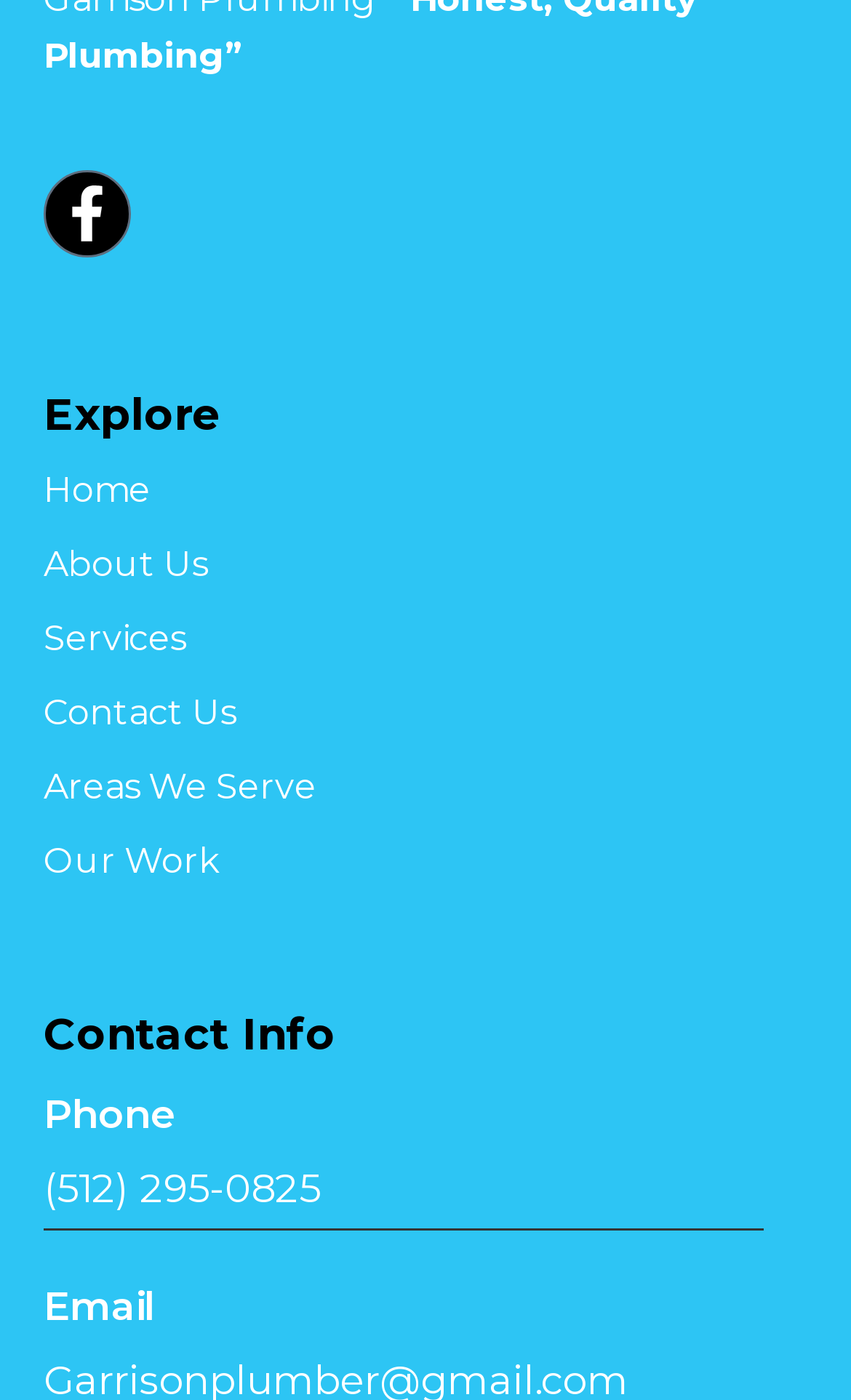What is the second heading on the webpage?
Please look at the screenshot and answer in one word or a short phrase.

Explore